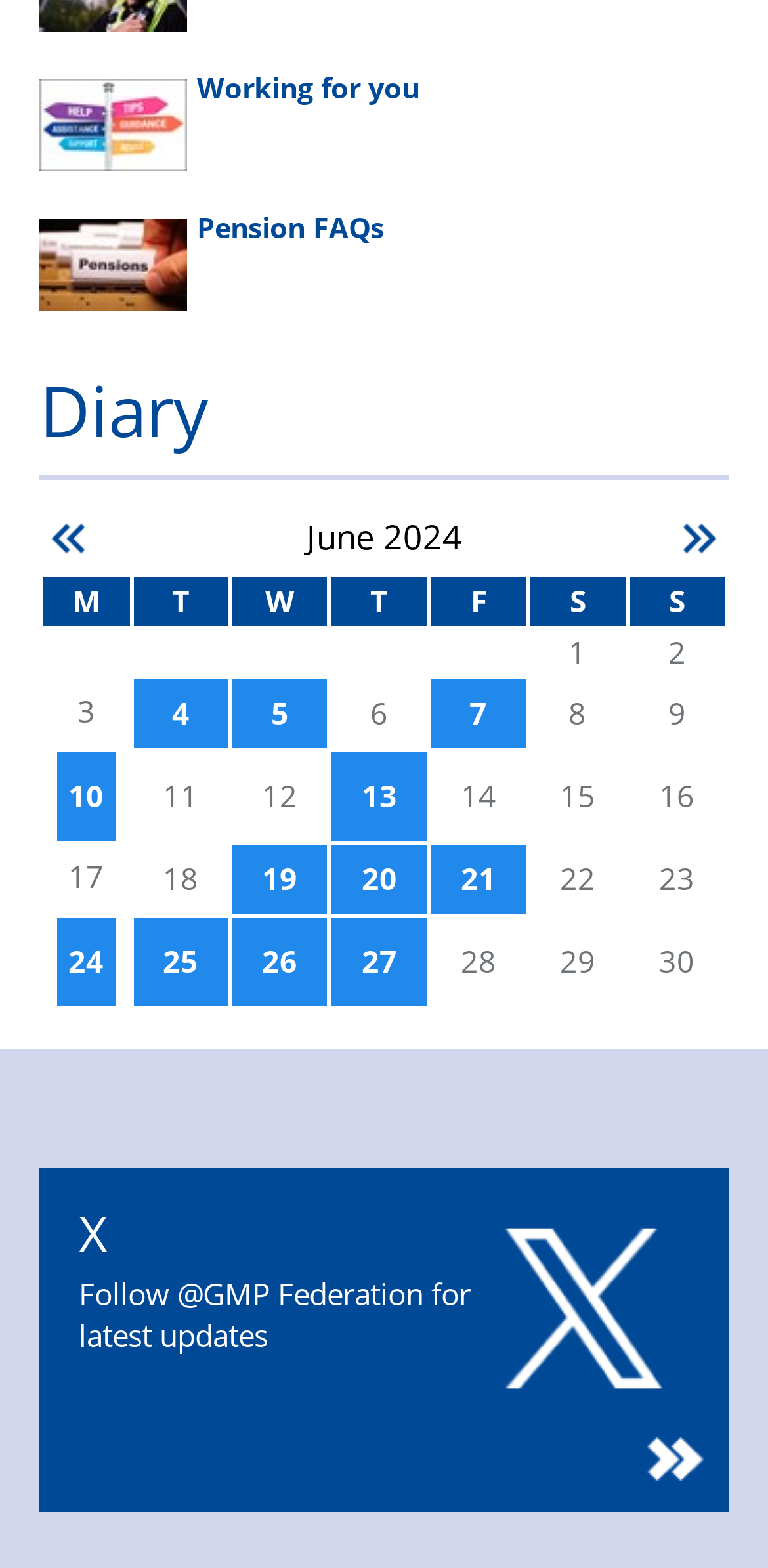Please specify the coordinates of the bounding box for the element that should be clicked to carry out this instruction: "Go to 'Previous' page". The coordinates must be four float numbers between 0 and 1, formatted as [left, top, right, bottom].

[0.051, 0.328, 0.128, 0.359]